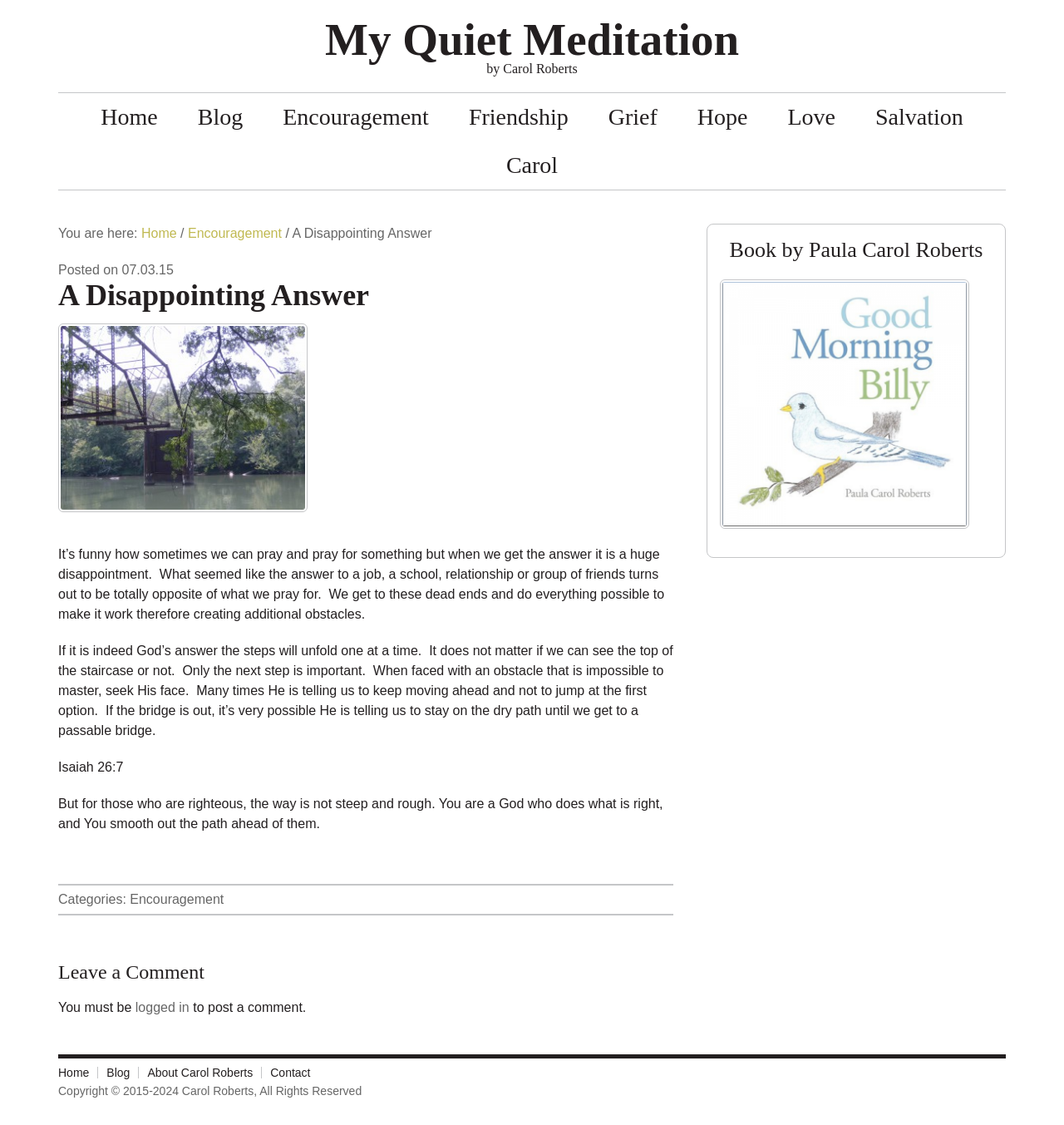Extract the top-level heading from the webpage and provide its text.

A Disappointing Answer